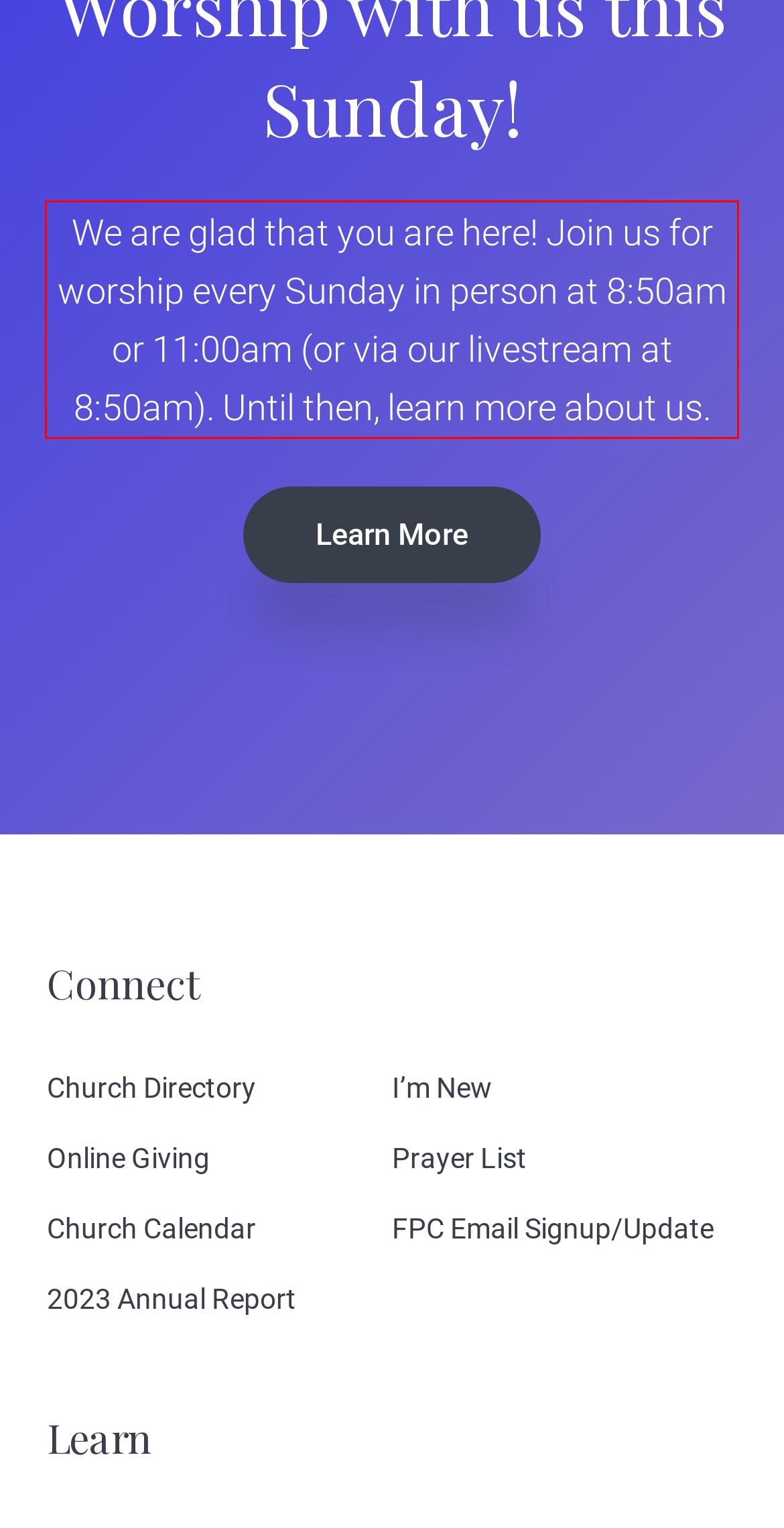Within the screenshot of a webpage, identify the red bounding box and perform OCR to capture the text content it contains.

We are glad that you are here! Join us for worship every Sunday in person at 8:50am or 11:00am (or via our livestream at 8:50am). Until then, learn more about us.